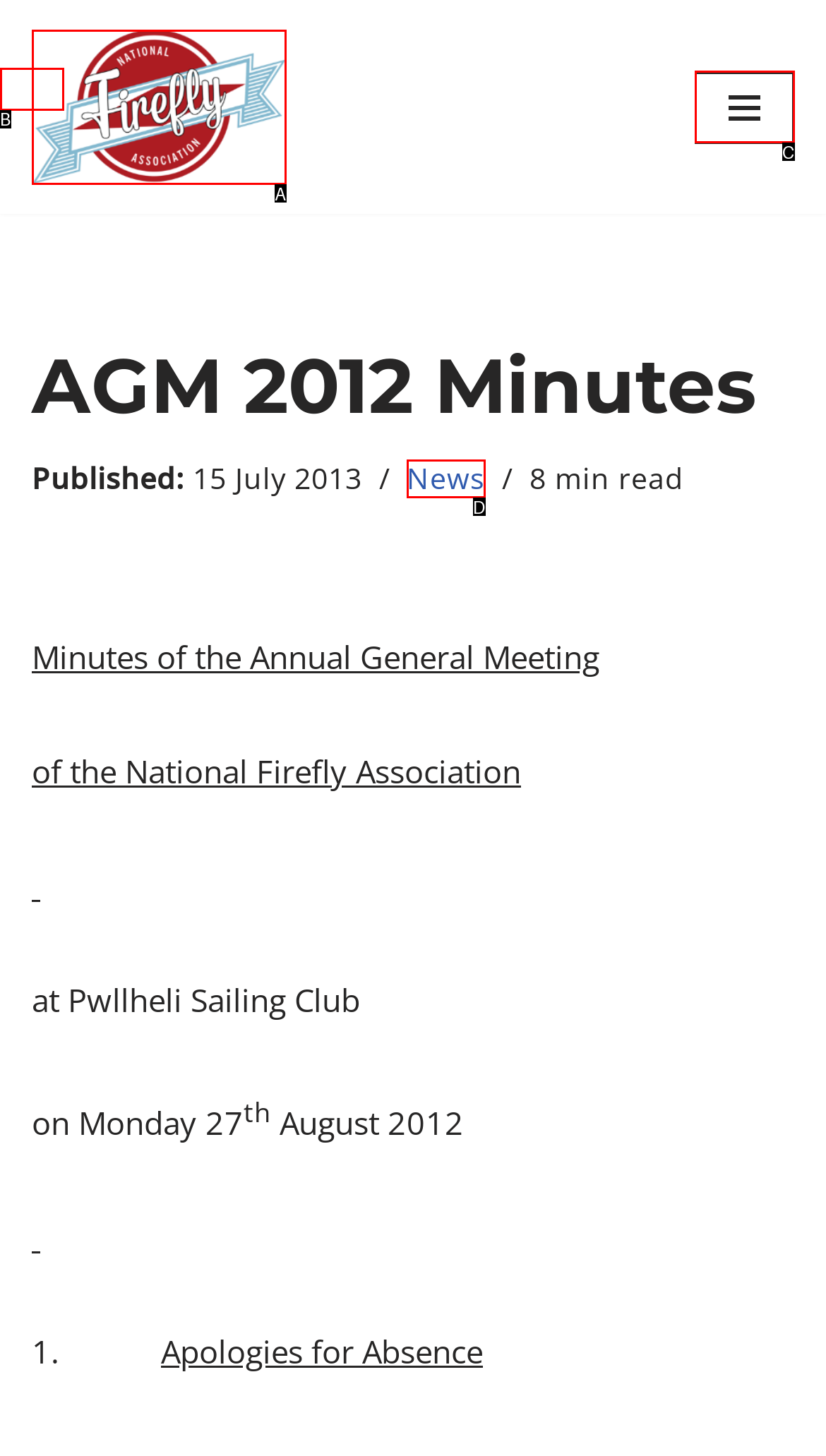Given the description: Navigation Menu, determine the corresponding lettered UI element.
Answer with the letter of the selected option.

C